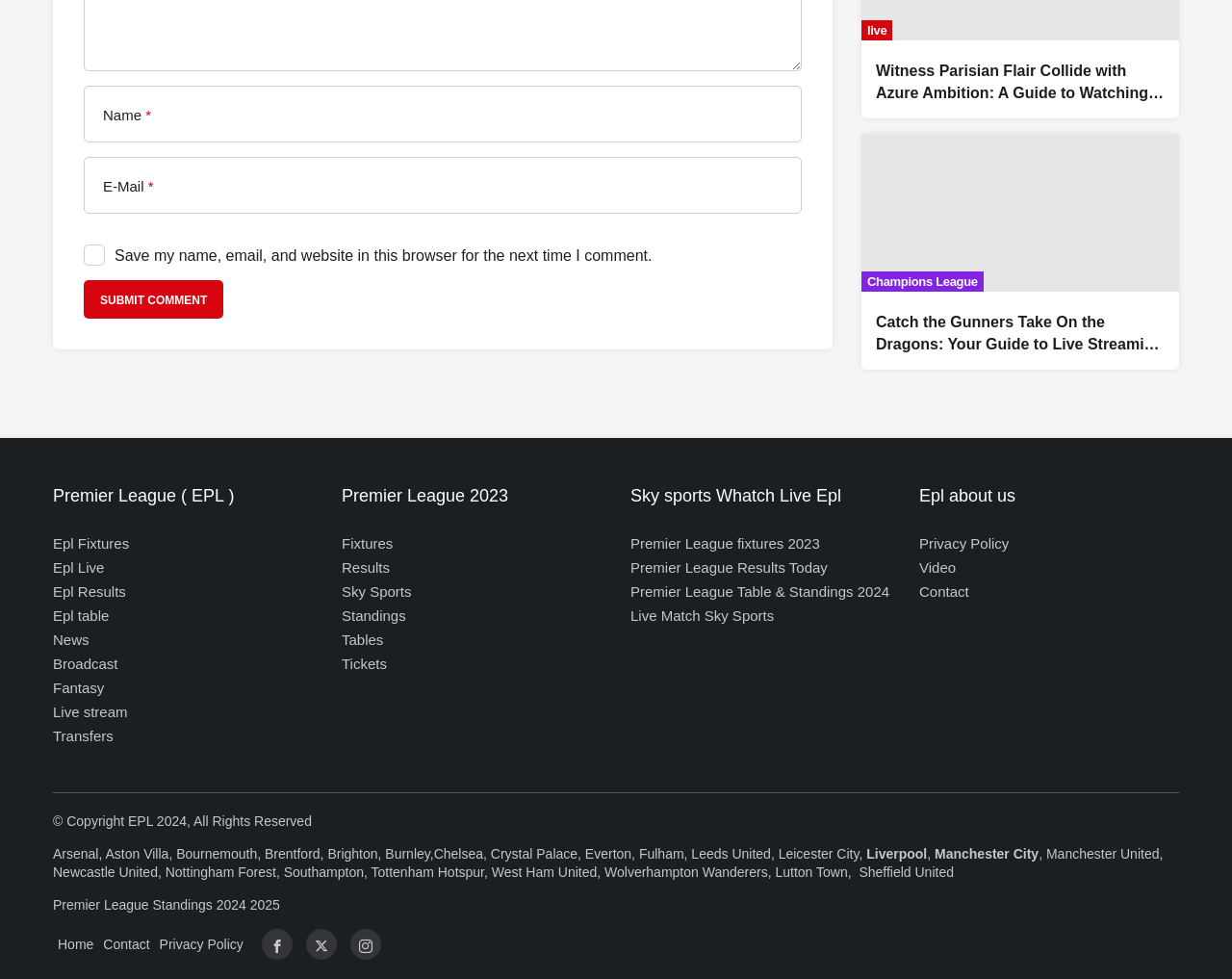Identify the bounding box for the UI element specified in this description: "West Ham United". The coordinates must be four float numbers between 0 and 1, formatted as [left, top, right, bottom].

[0.399, 0.883, 0.485, 0.899]